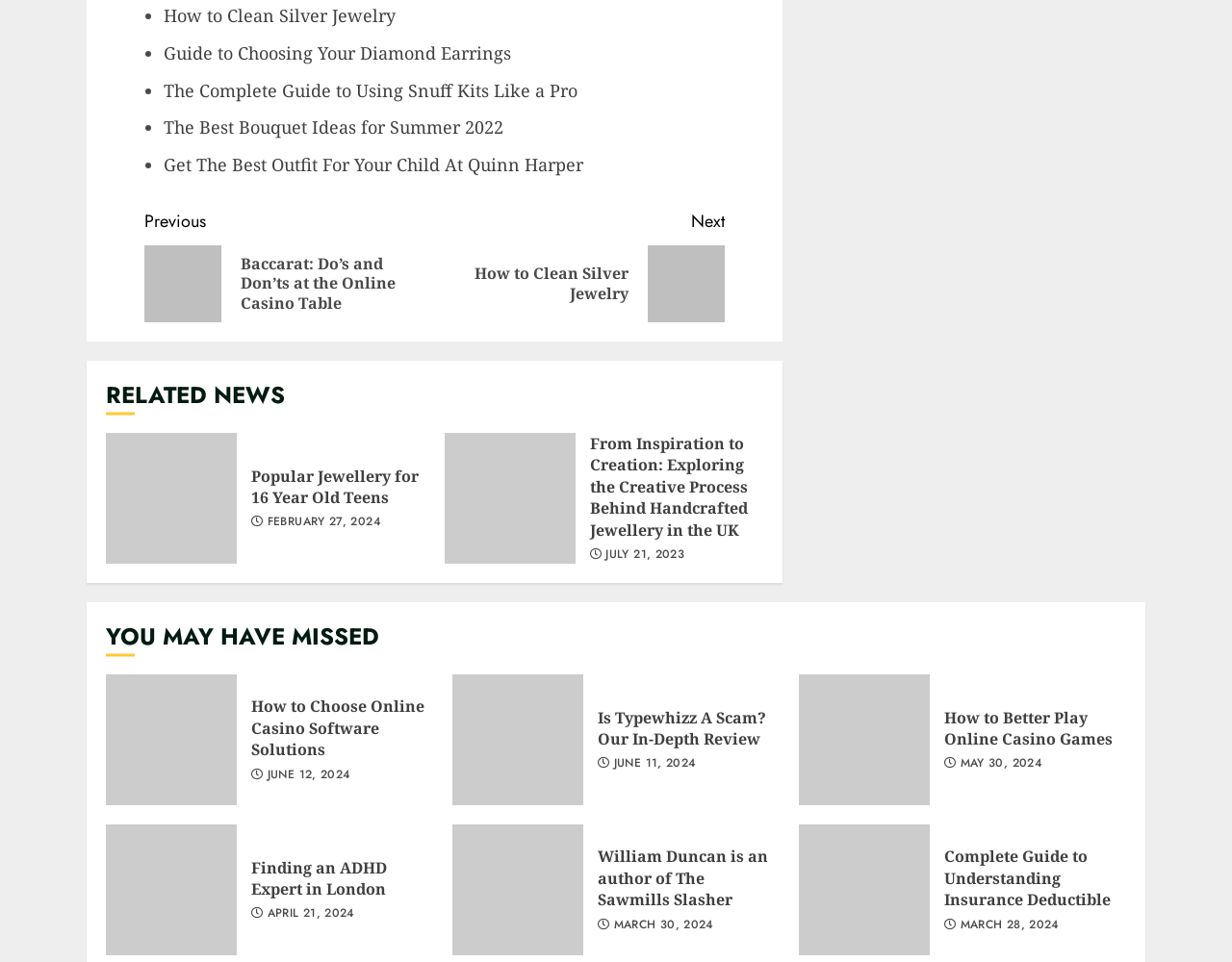What is the topic of the last link in the 'YOU MAY HAVE MISSED' section?
Give a one-word or short-phrase answer derived from the screenshot.

Insurance Deductible